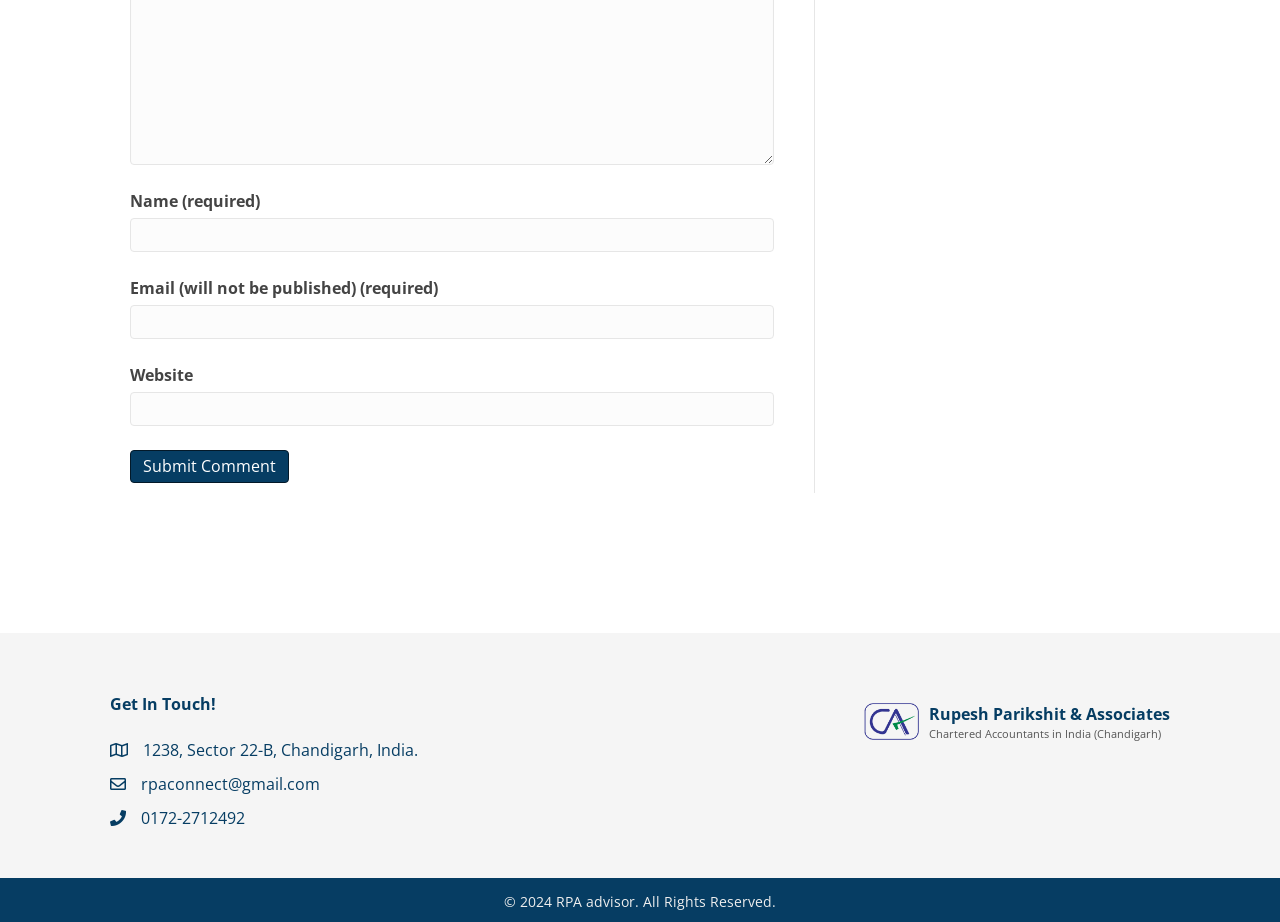What is the company name?
Refer to the image and give a detailed response to the question.

The company name can be found in the heading element with the text 'Rupesh Parikshit & Associates' which is located at the bottom of the page, above the copyright information.